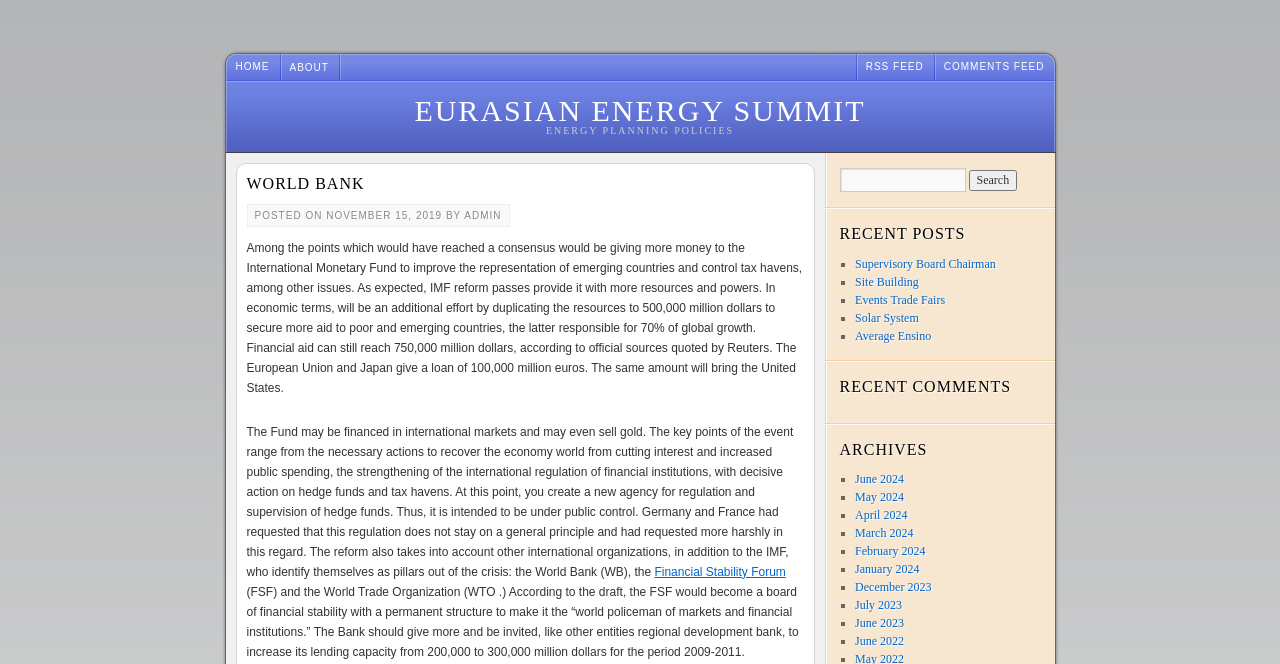Provide your answer in a single word or phrase: 
What is the topic of the article posted on November 15, 2019?

IMF reform